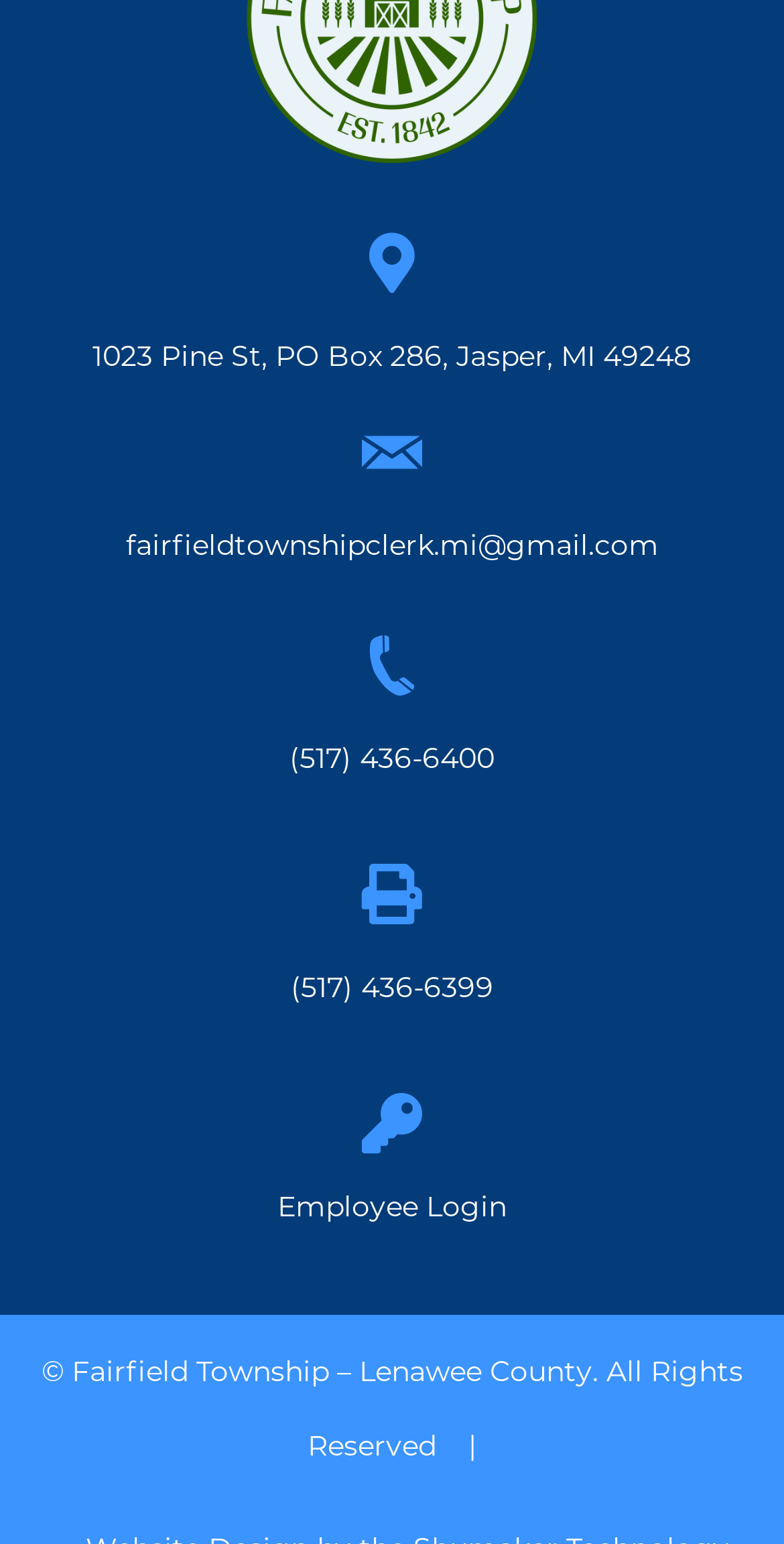Examine the image and give a thorough answer to the following question:
What is the copyright information of Fairfield Township?

I found the copyright information by looking at the static text element at the bottom of the page, which contains the copyright information.